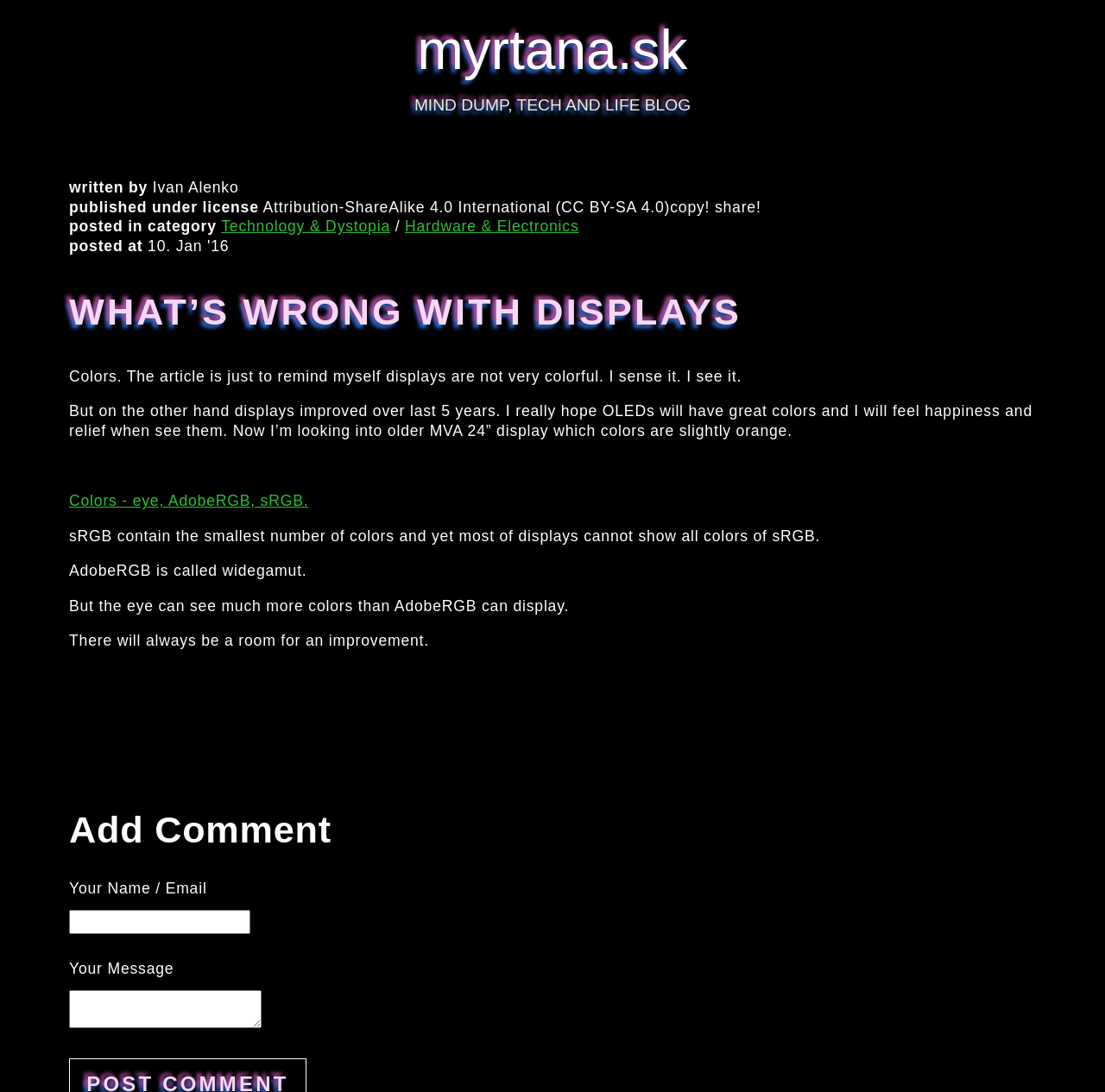By analyzing the image, answer the following question with a detailed response: Who is the author of the article?

The author's name can be found in the static text element with bounding box coordinates [0.134, 0.163, 0.216, 0.179], which is located below the 'written by' text.